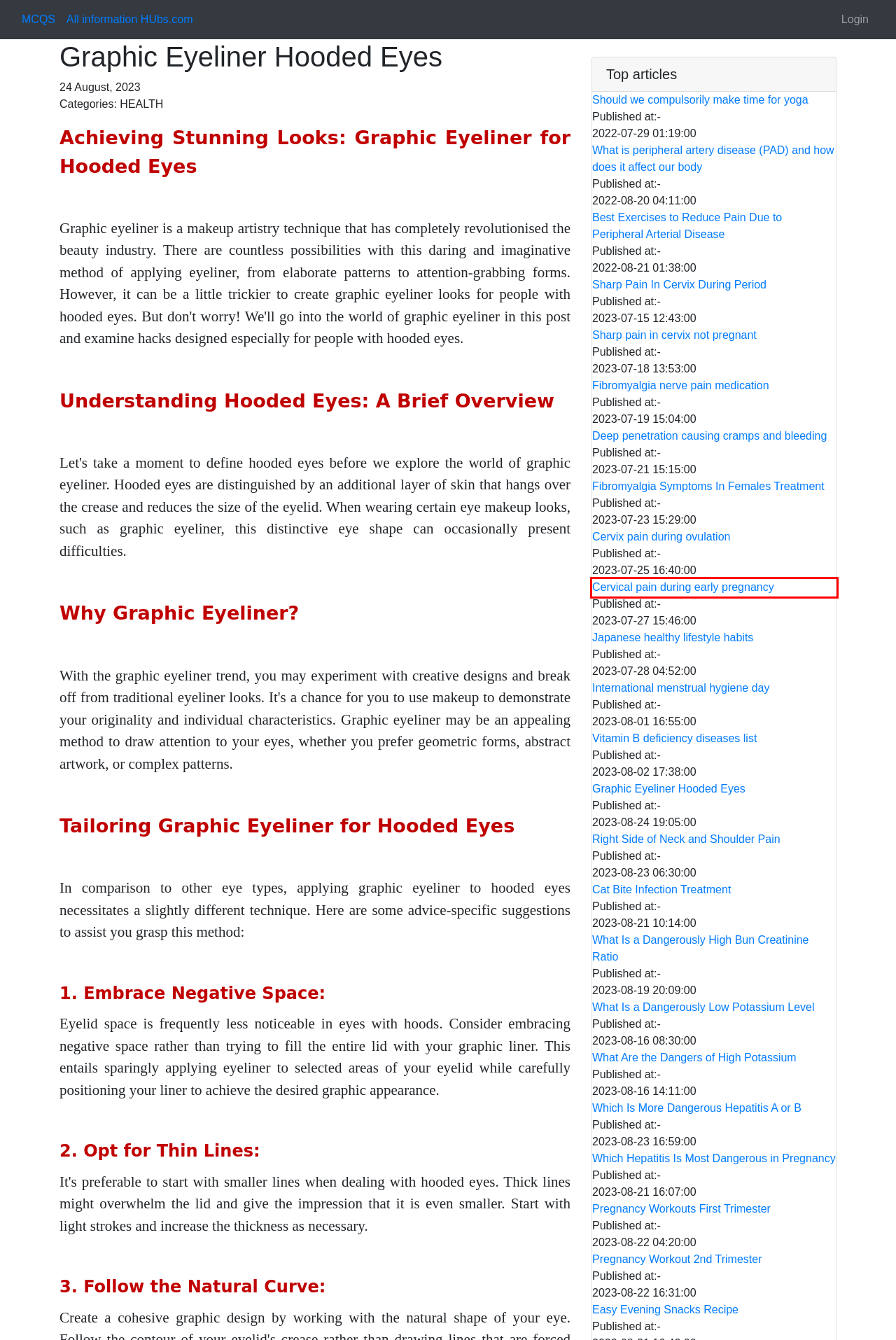Given a webpage screenshot with a red bounding box around a particular element, identify the best description of the new webpage that will appear after clicking on the element inside the red bounding box. Here are the candidates:
A. Best Exercises to Reduce Pain Due to Peripheral Arterial Disease
B. Sharp pain in cervix not pregnant
C. Sharp Pain In Cervix During Period
D. Pregnancy Workouts First Trimester
E. Fibromyalgia Symptoms In Females Treatment
F. Cat Bite Infection Treatment
G. Cervix pain during ovulation
H. Cervical pain during early pregnancy

H